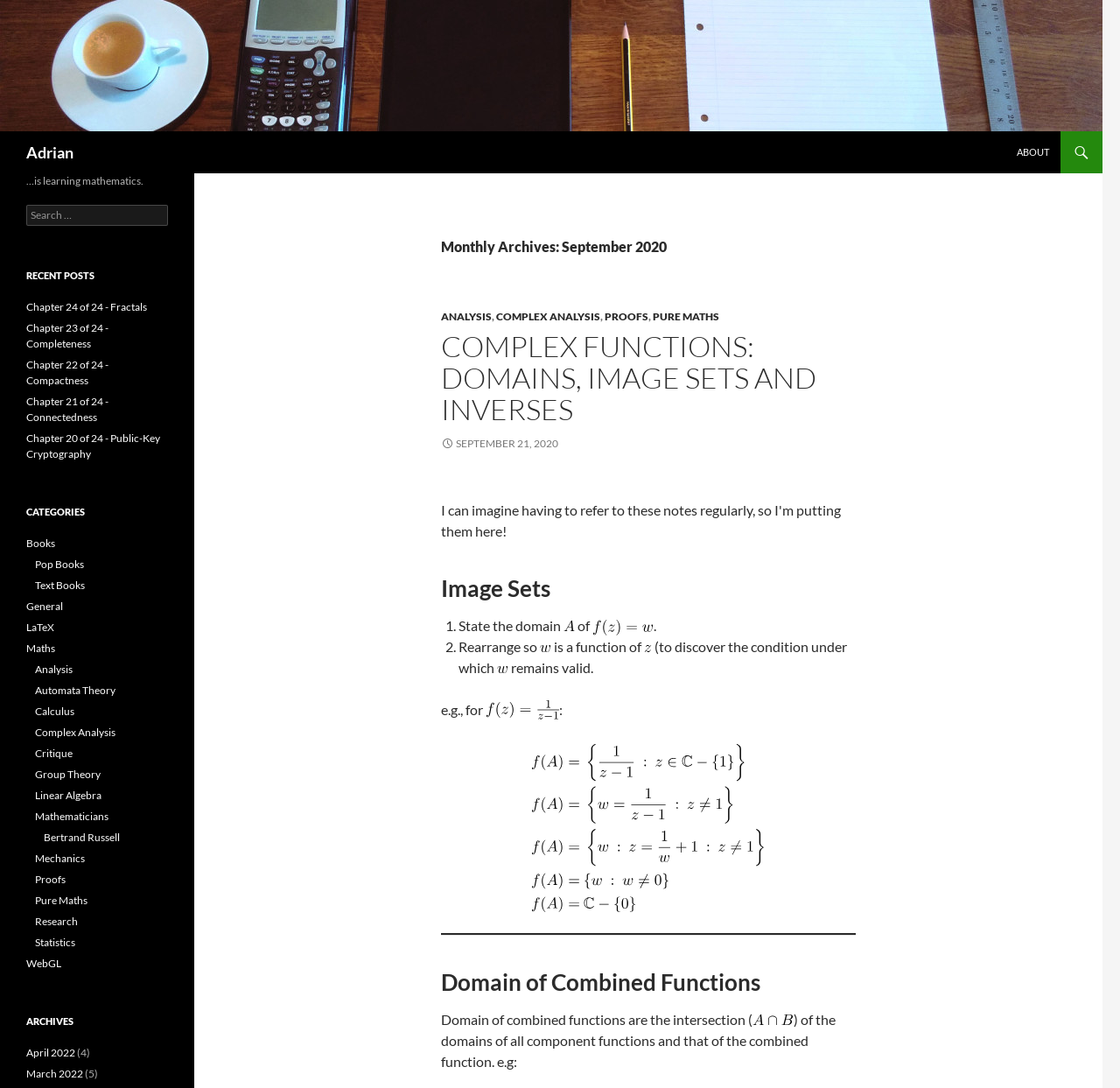Give a concise answer of one word or phrase to the question: 
What is the topic of the post 'COMPLEX FUNCTIONS: DOMAINS, IMAGE SETS AND INVERSES'?

Complex Analysis